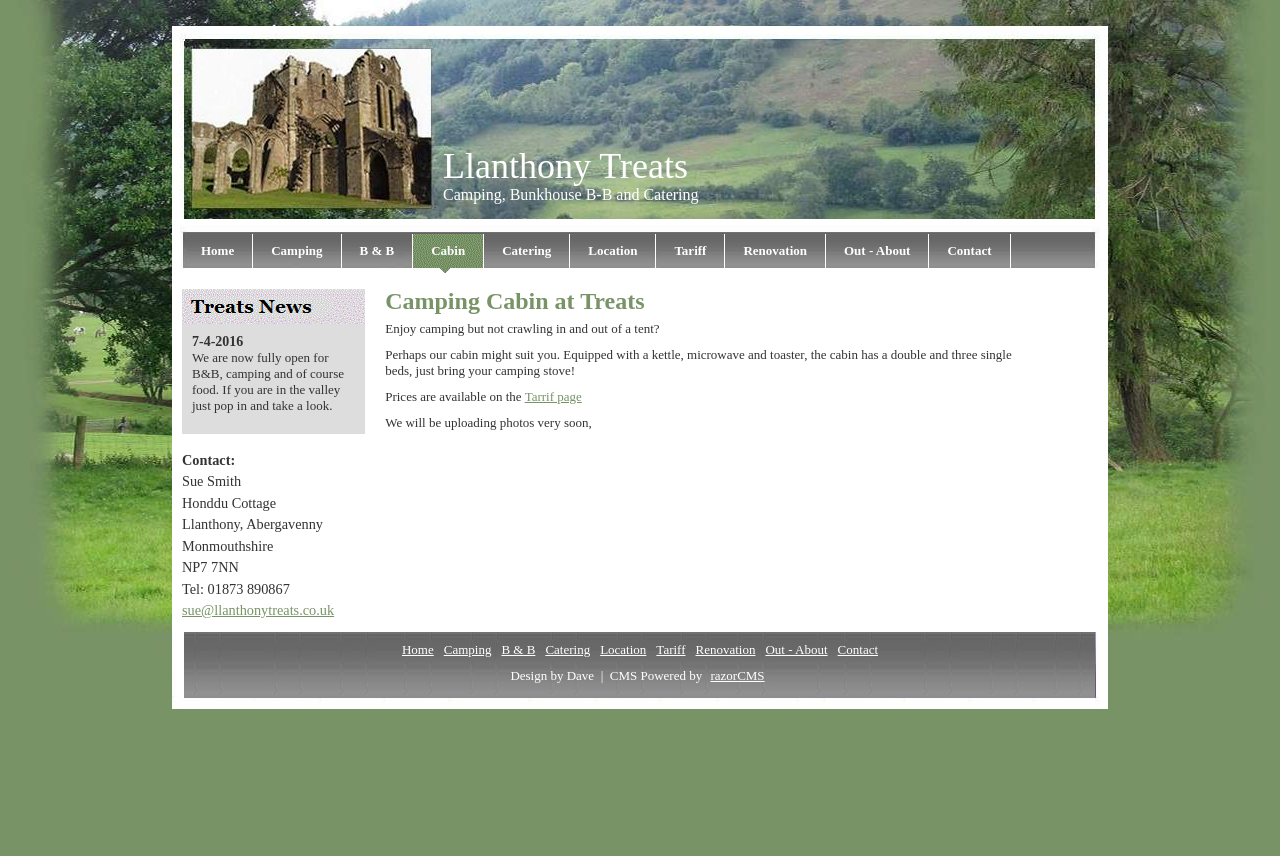How can I contact Sue Smith?
Craft a detailed and extensive response to the question.

Sue Smith's contact email address can be found in the link element that says 'sue@llanthonytreats.co.uk'.